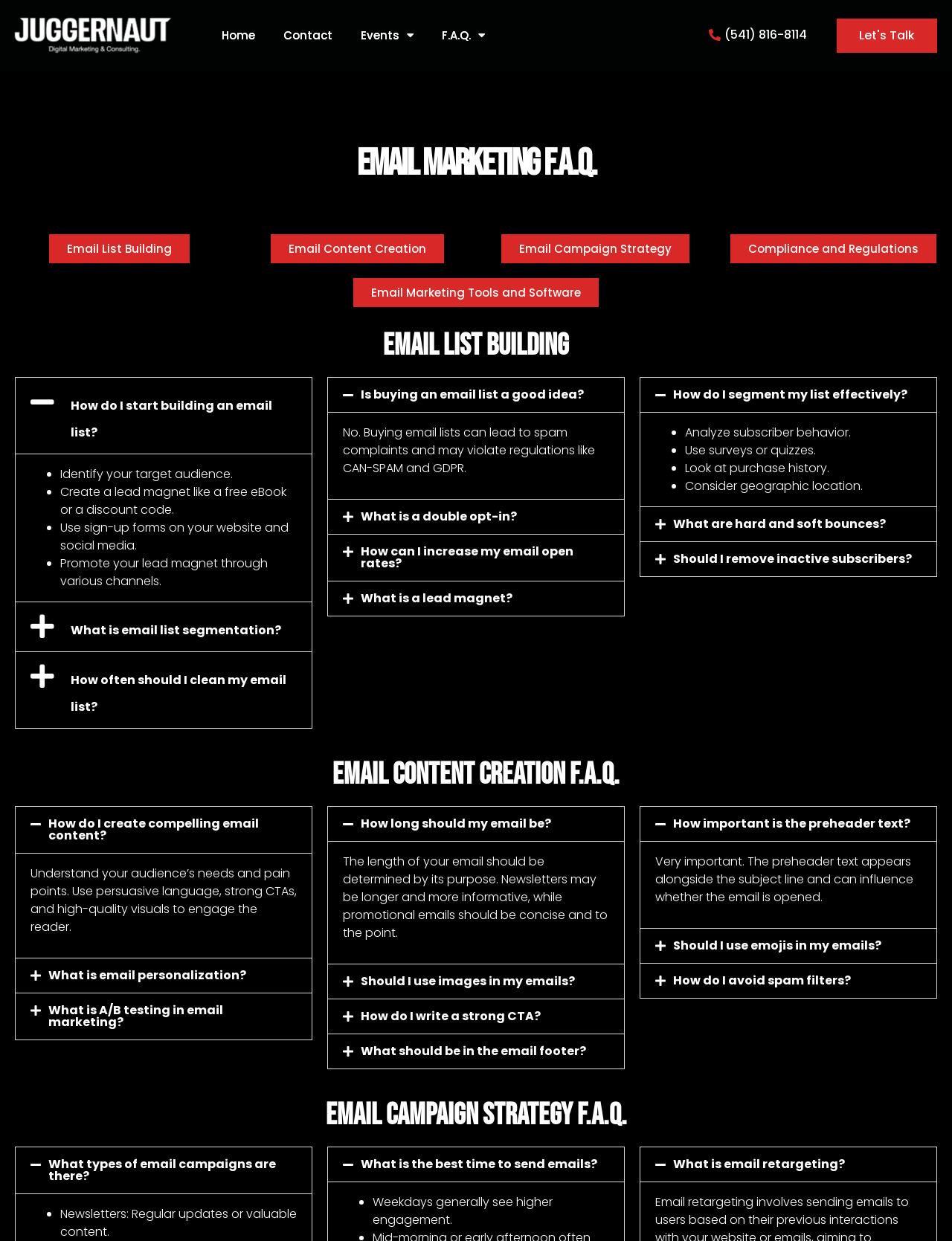Can you provide the bounding box coordinates for the element that should be clicked to implement the instruction: "Click on 'What is email list segmentation?'"?

[0.074, 0.501, 0.295, 0.515]